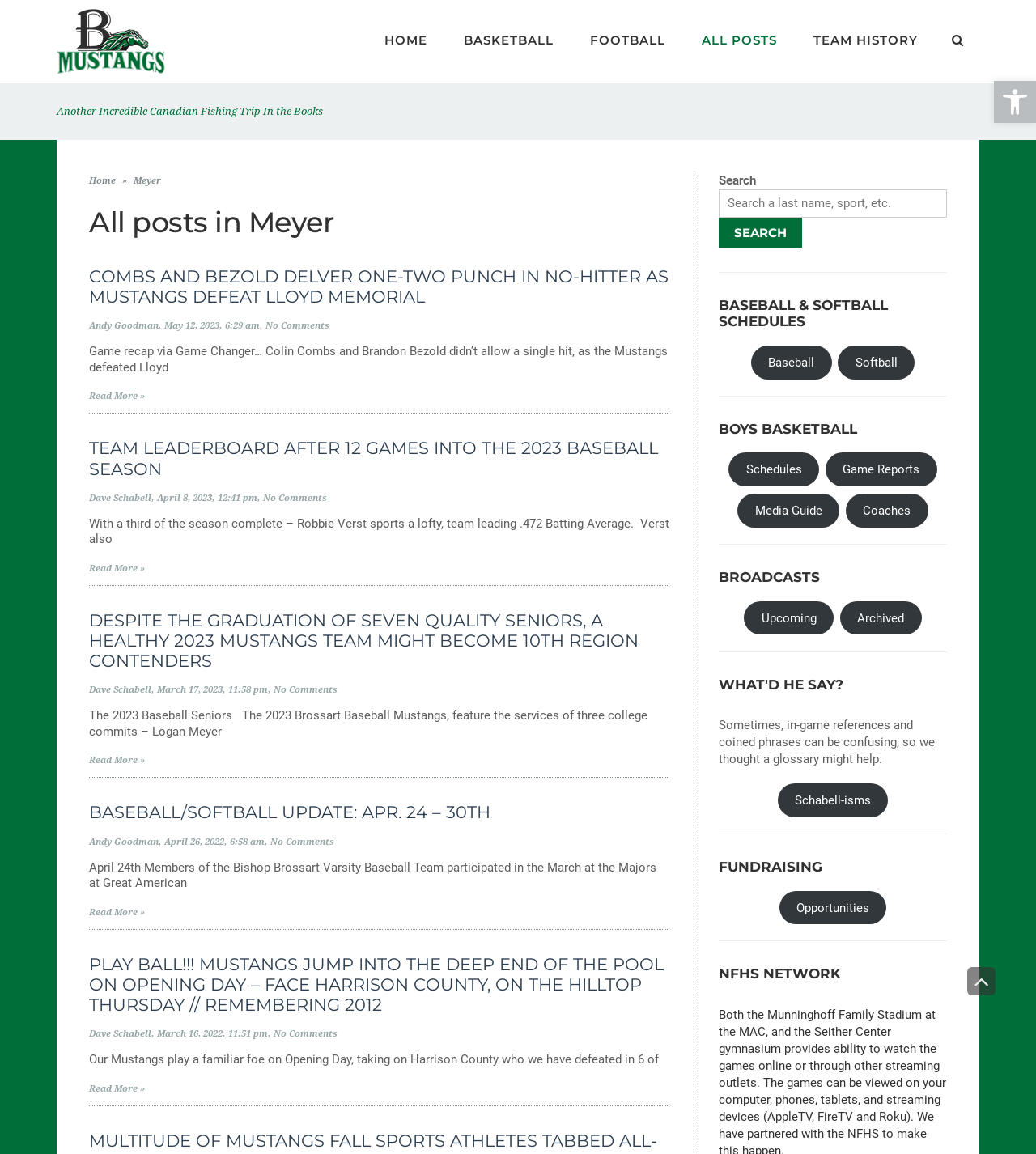Determine the bounding box coordinates of the clickable region to follow the instruction: "Check out BOYS BASKETBALL Schedules".

[0.703, 0.392, 0.791, 0.421]